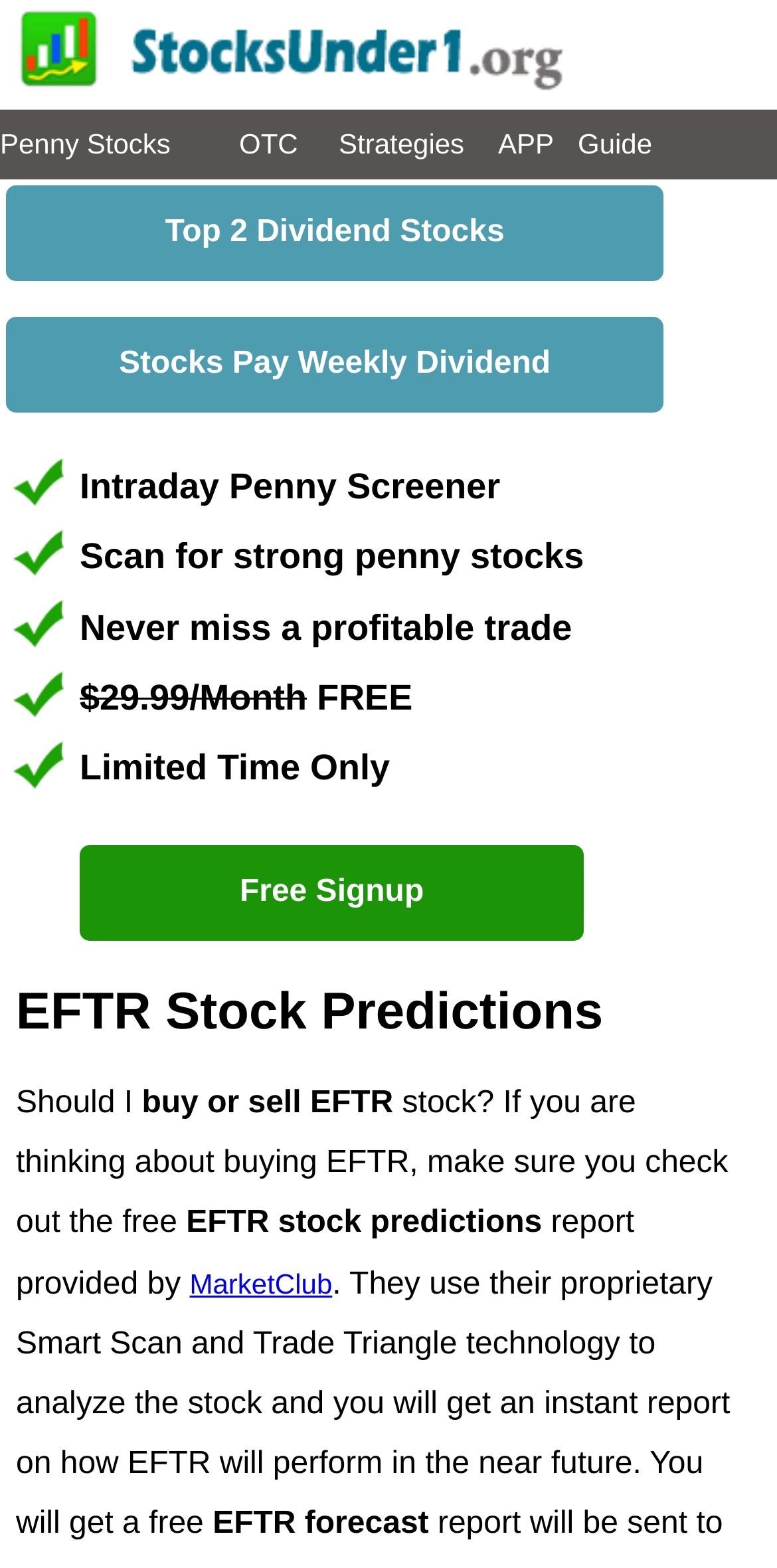Can you identify and provide the main heading of the webpage?

EFTR Stock Predictions